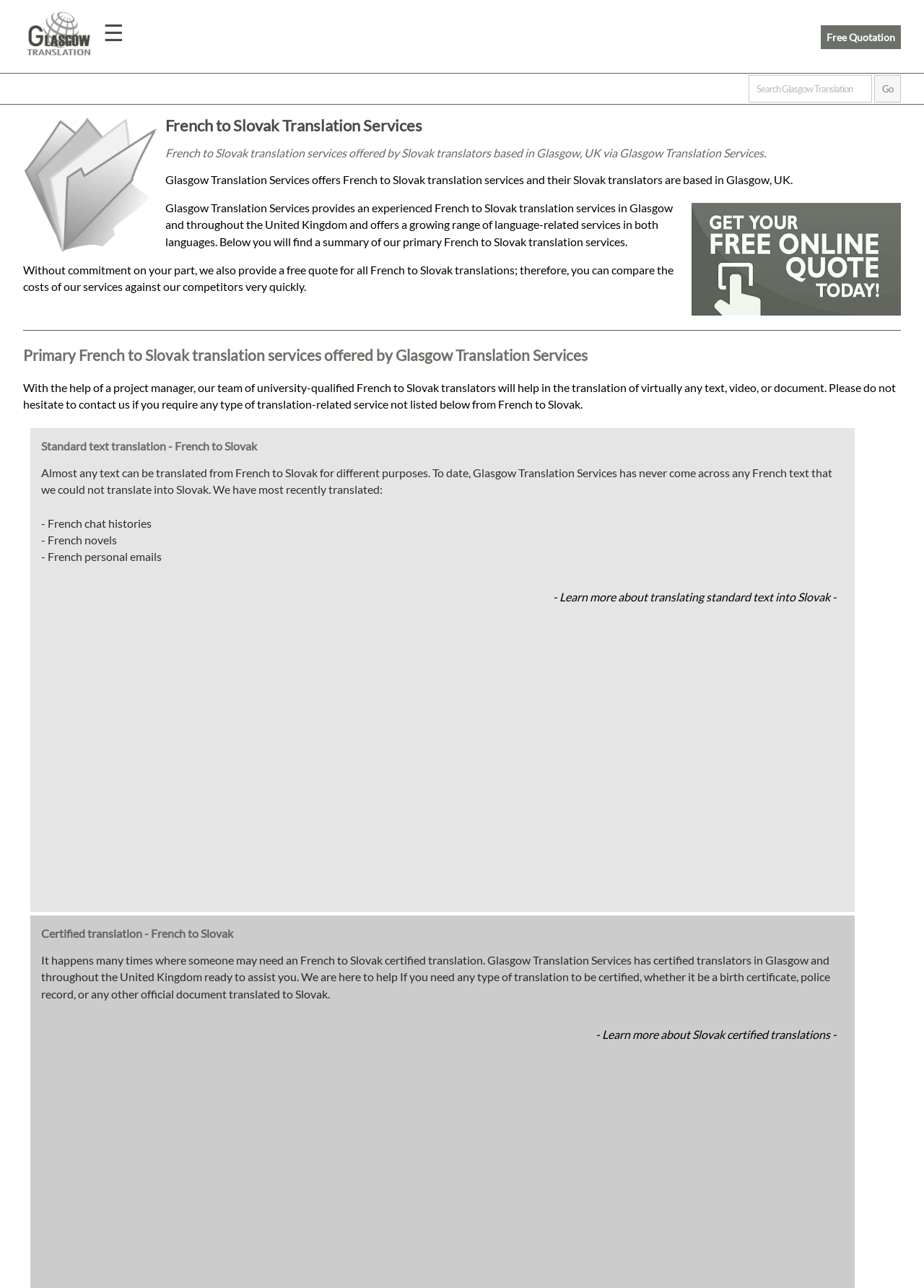Summarize the contents and layout of the webpage in detail.

The webpage is about French to Slovak translation services offered by Glasgow Translation Services. At the top left, there is an image of the company's logo, accompanied by a navigation menu consisting of links to "Translation", "Prices", "Legal Translation", "Languages", "Services", and "Contact". 

On the top right, there is a "Free Quotation" link and a search box with a "Go" button. Below the navigation menu, there is a horizontal separator line. 

The main content of the webpage starts with a heading that reads "French to Slovak Translation Services" and a brief description of the company's services. Below this, there is a paragraph of text that explains the company's experience in providing French to Slovak translation services. 

To the right of this text, there is an image related to "Free Translation Quotation". The webpage then continues with a paragraph of text that describes the company's free quote service, allowing customers to compare costs with competitors. 

Below this, there is another horizontal separator line, followed by a heading that reads "Primary French to Slovak translation services offered by Glasgow Translation Services". The webpage then lists the company's primary translation services, including standard text translation, with examples of recently translated texts such as French chat histories, novels, and personal emails. There are also links to learn more about translating standard text into Slovak and Slovak certified translations.